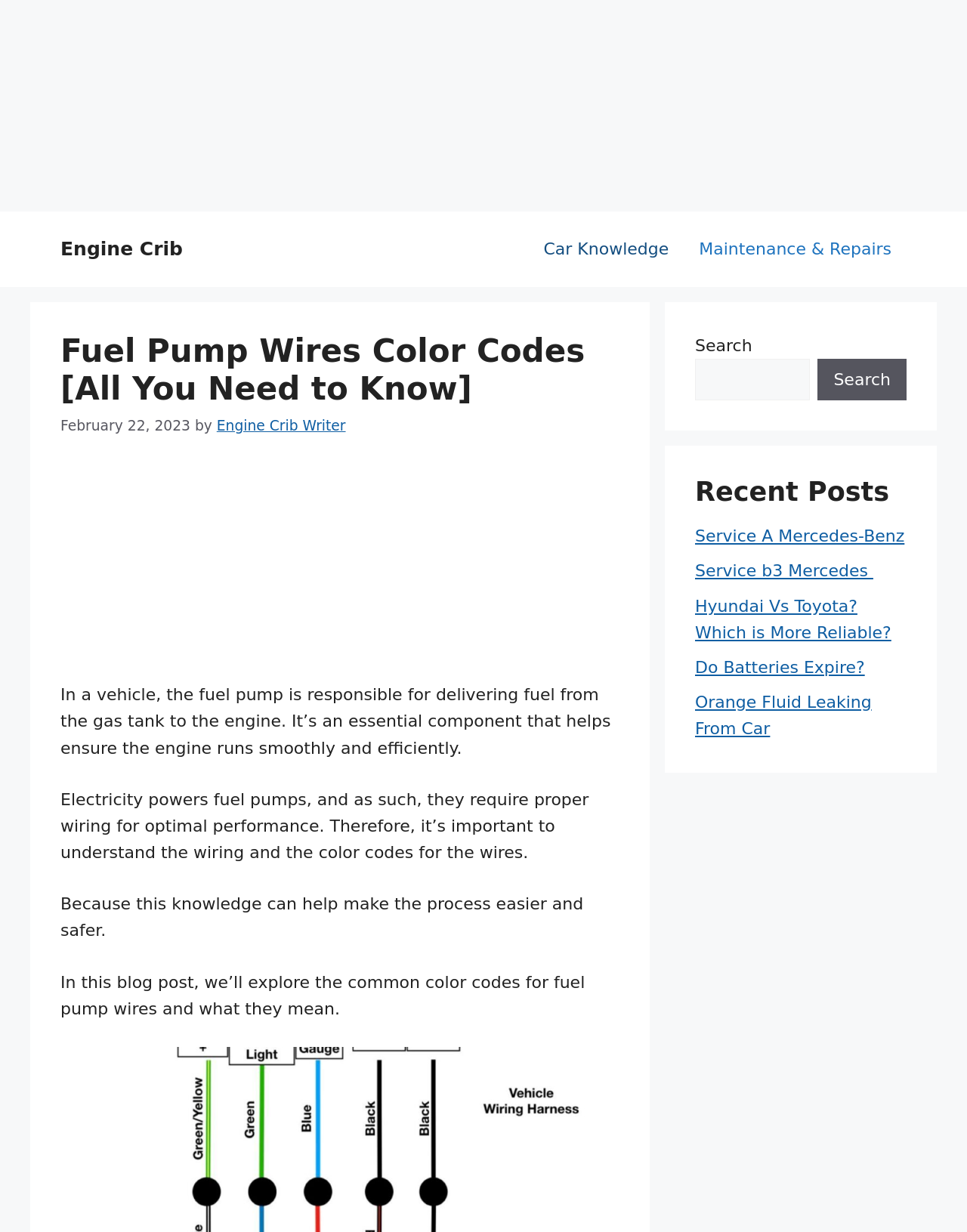Find the bounding box coordinates of the element you need to click on to perform this action: 'Read the 'Recent Posts' section'. The coordinates should be represented by four float values between 0 and 1, in the format [left, top, right, bottom].

[0.719, 0.386, 0.938, 0.412]